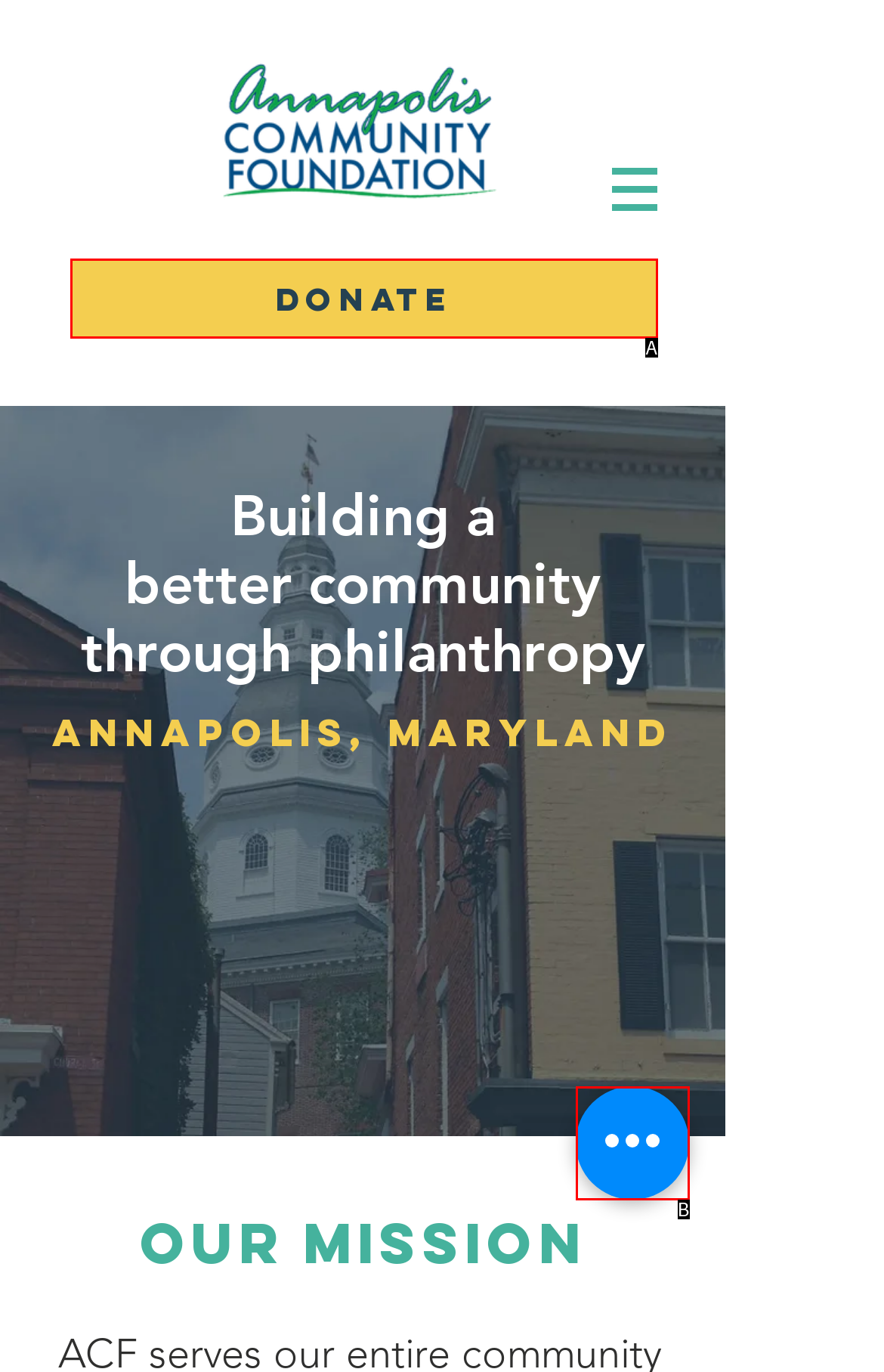Using the description: aria-label="Quick actions"
Identify the letter of the corresponding UI element from the choices available.

B